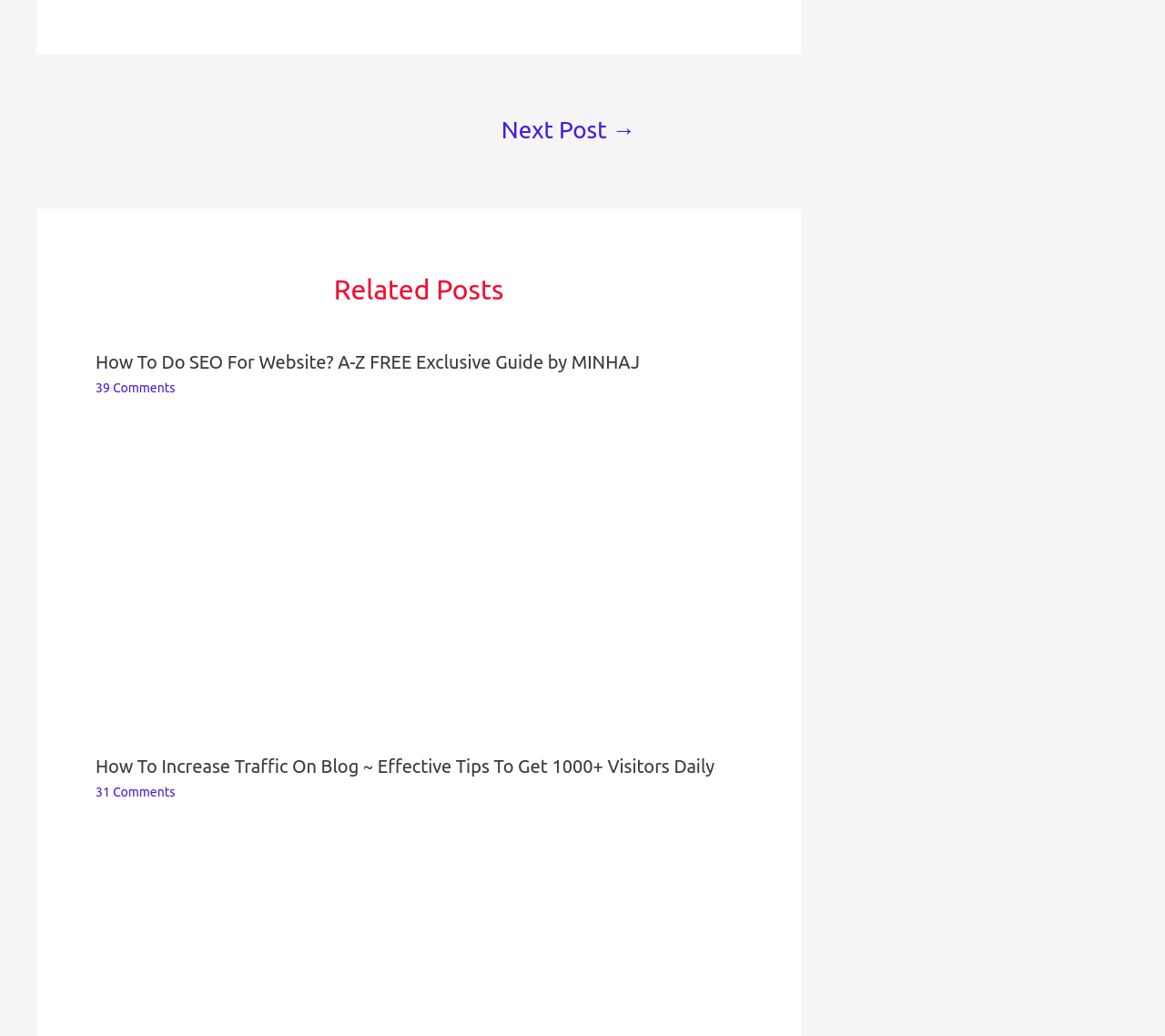Given the element description: "Next Post →", predict the bounding box coordinates of this UI element. The coordinates must be four float numbers between 0 and 1, given as [left, top, right, bottom].

[0.358, 0.1, 0.618, 0.154]